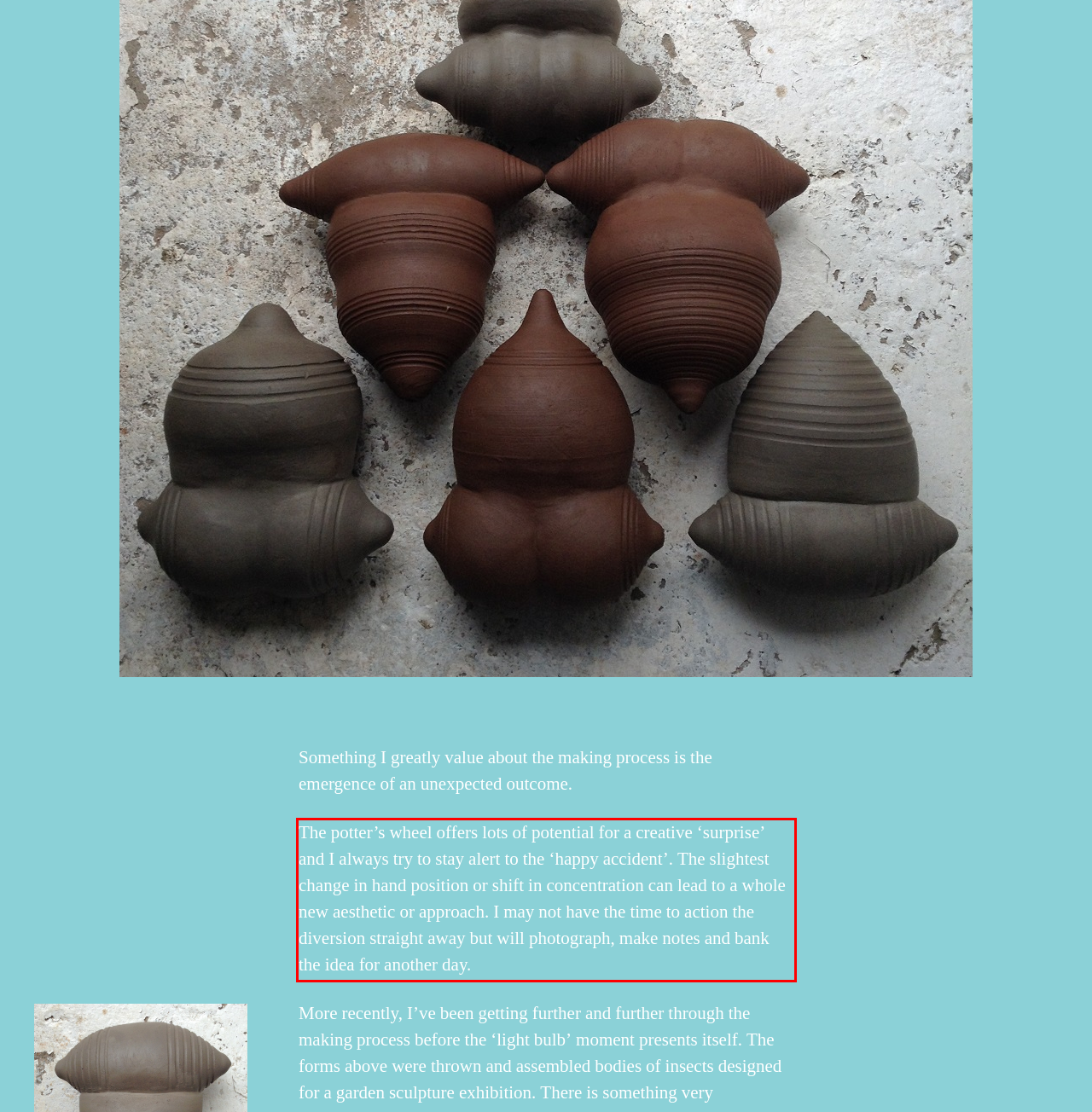Please look at the screenshot provided and find the red bounding box. Extract the text content contained within this bounding box.

The potter’s wheel offers lots of potential for a creative ‘surprise’ and I always try to stay alert to the ‘happy accident’. The slightest change in hand position or shift in concentration can lead to a whole new aesthetic or approach. I may not have the time to action the diversion straight away but will photograph, make notes and bank the idea for another day.